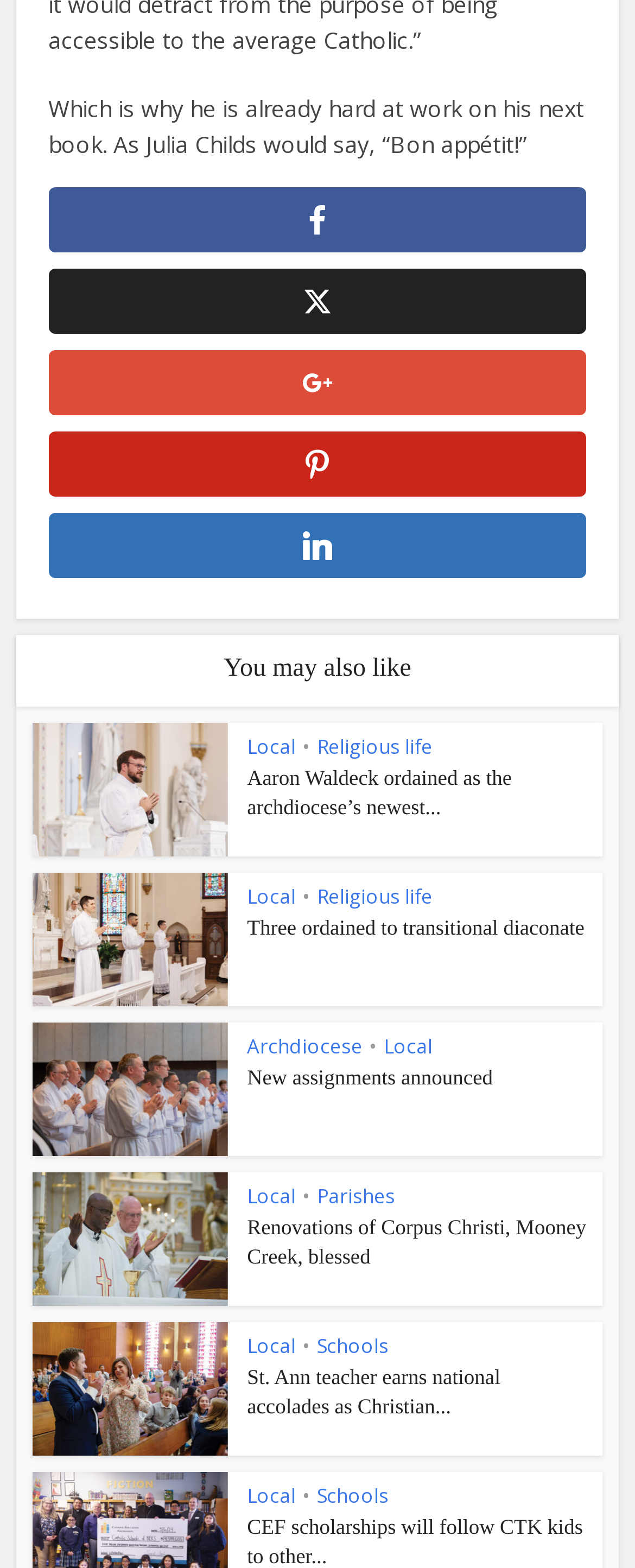Please specify the bounding box coordinates of the clickable region to carry out the following instruction: "Read the article 'Aaron Waldeck ordained as the archdiocese’s newest…'". The coordinates should be four float numbers between 0 and 1, in the format [left, top, right, bottom].

[0.389, 0.488, 0.806, 0.522]